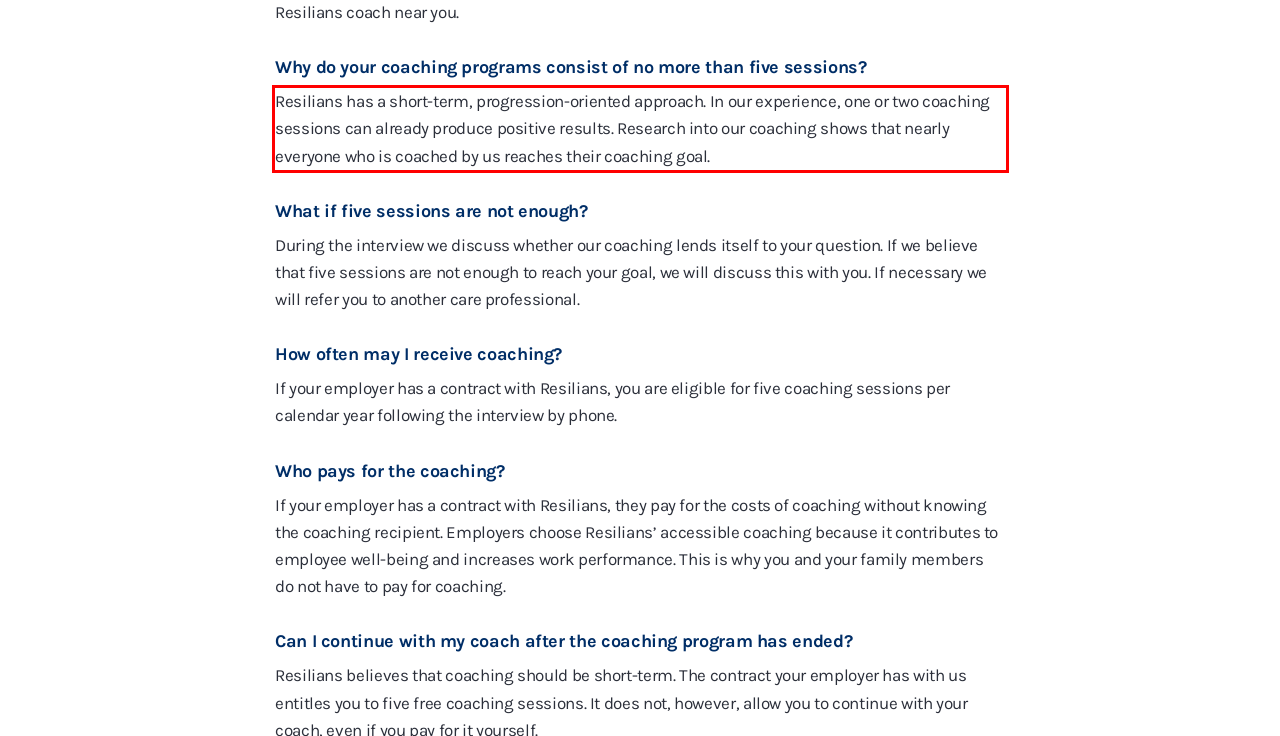You have a screenshot of a webpage with a red bounding box. Identify and extract the text content located inside the red bounding box.

Resilians has a short-term, progression-oriented approach. In our experience, one or two coaching sessions can already produce positive results. Research into our coaching shows that nearly everyone who is coached by us reaches their coaching goal.